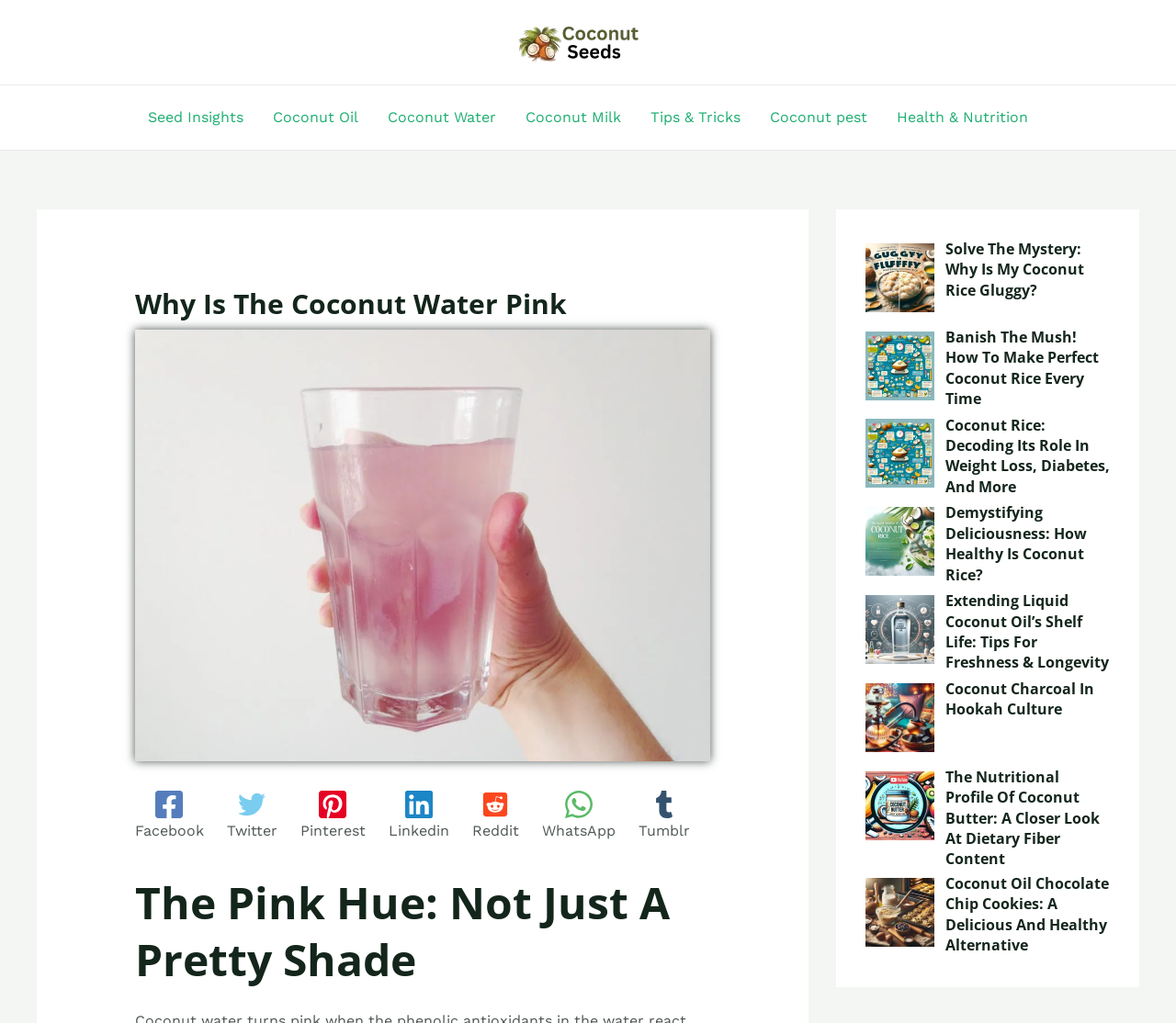Determine the bounding box coordinates for the clickable element required to fulfill the instruction: "Click on the 'Coconut Seeds' link". Provide the coordinates as four float numbers between 0 and 1, i.e., [left, top, right, bottom].

[0.423, 0.031, 0.564, 0.048]